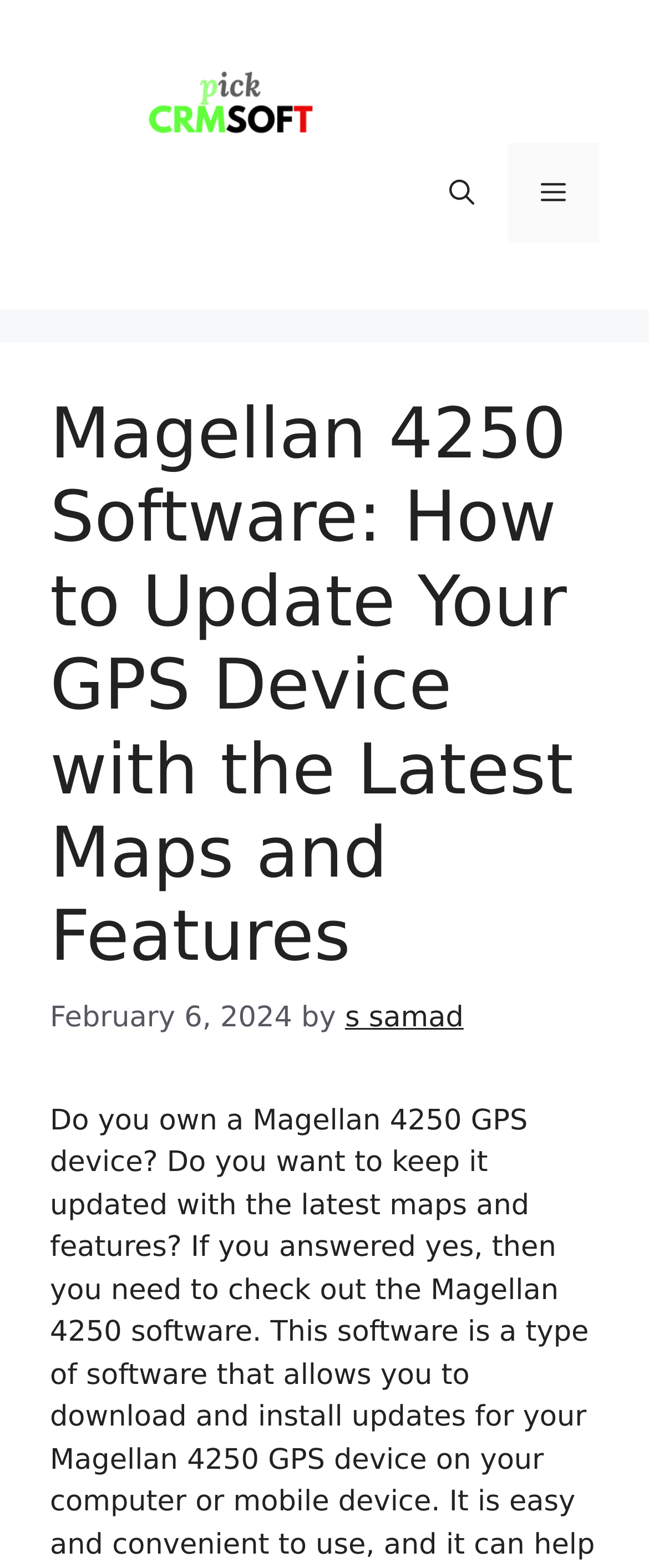What is the function of the button in the navigation section?
Look at the screenshot and give a one-word or phrase answer.

Menu